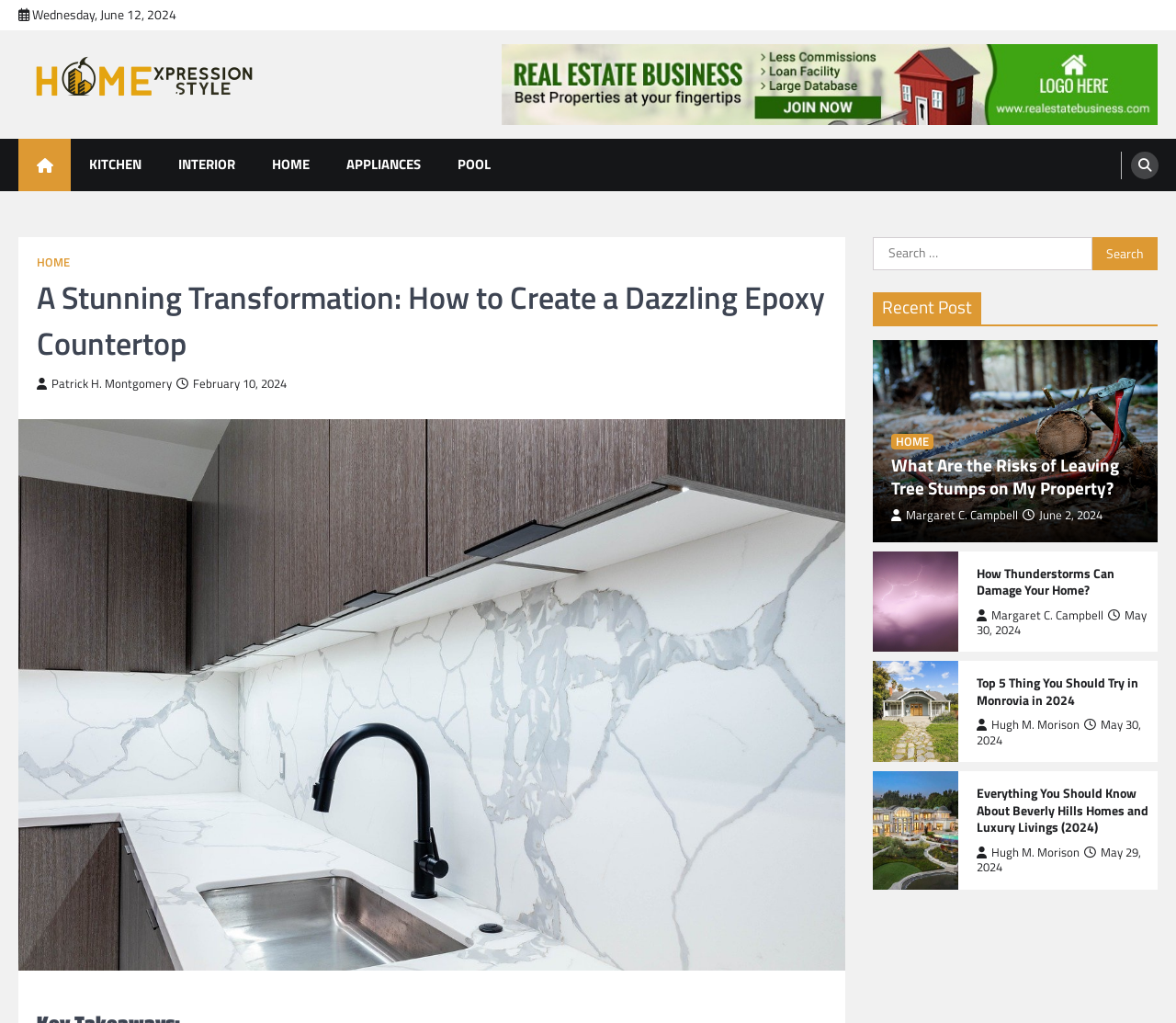Based on the element description: "aria-label="search" title="Search"", identify the UI element and provide its bounding box coordinates. Use four float numbers between 0 and 1, [left, top, right, bottom].

[0.962, 0.148, 0.985, 0.175]